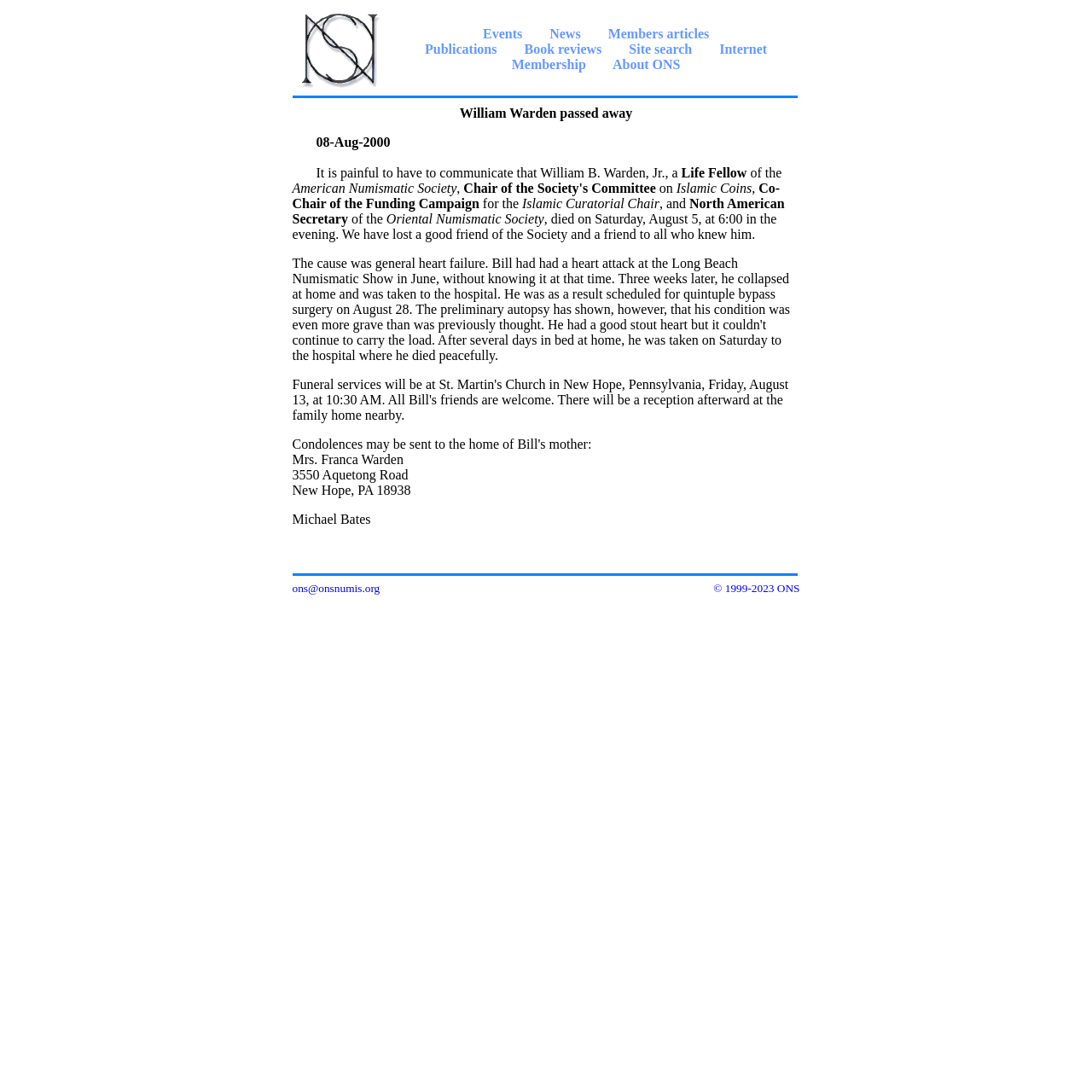What is the name of the organization?
Please provide a single word or phrase as your answer based on the image.

Oriental Numismatic Society